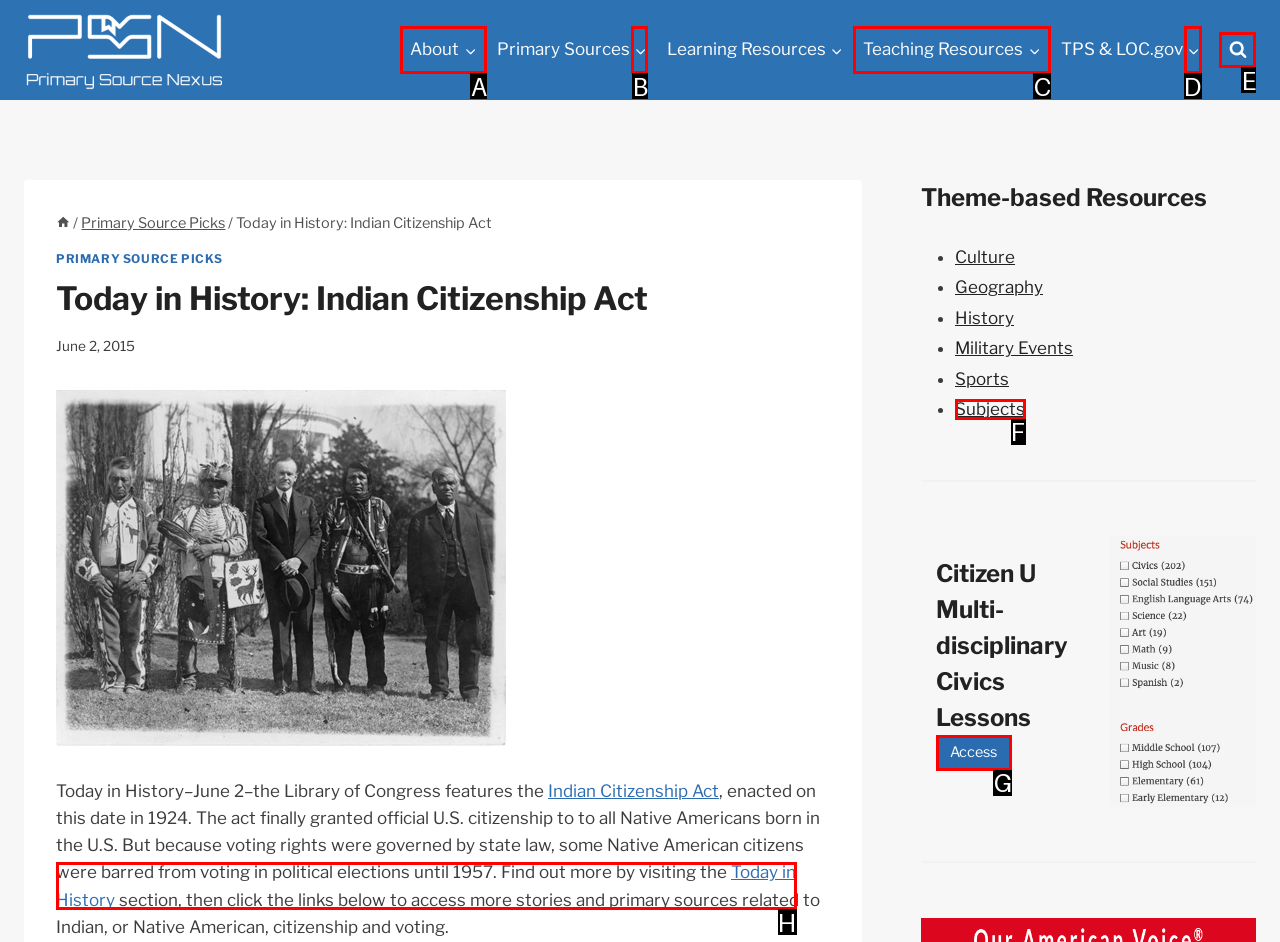Select the letter associated with the UI element you need to click to perform the following action: Search using the search form
Reply with the correct letter from the options provided.

E